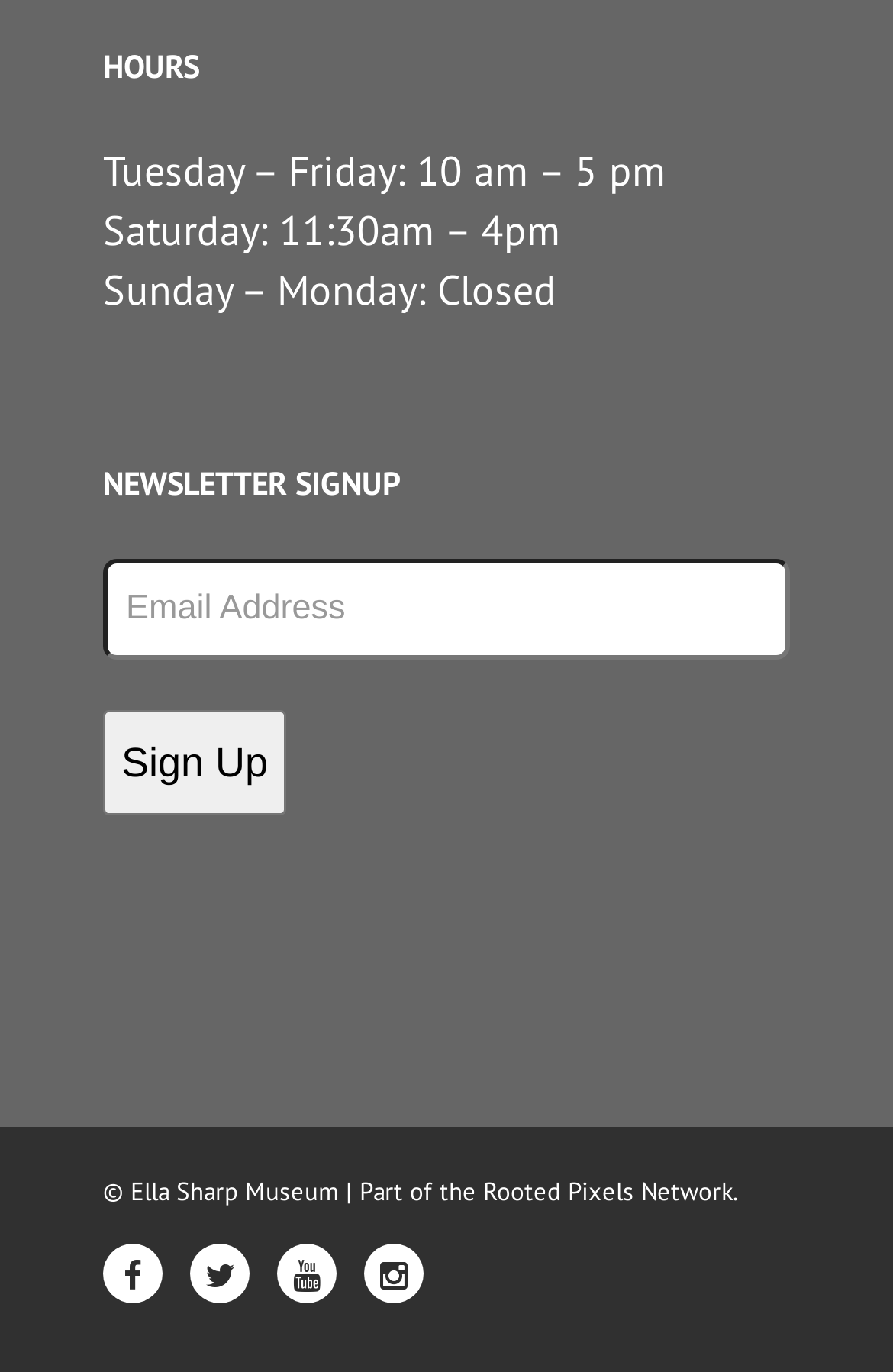Observe the image and answer the following question in detail: What is the button text below the 'NEWSLETTER SIGNUP' heading?

The button is located below the 'NEWSLETTER SIGNUP' heading and has the text 'Sign Up', indicating that it is used to submit the newsletter signup form.